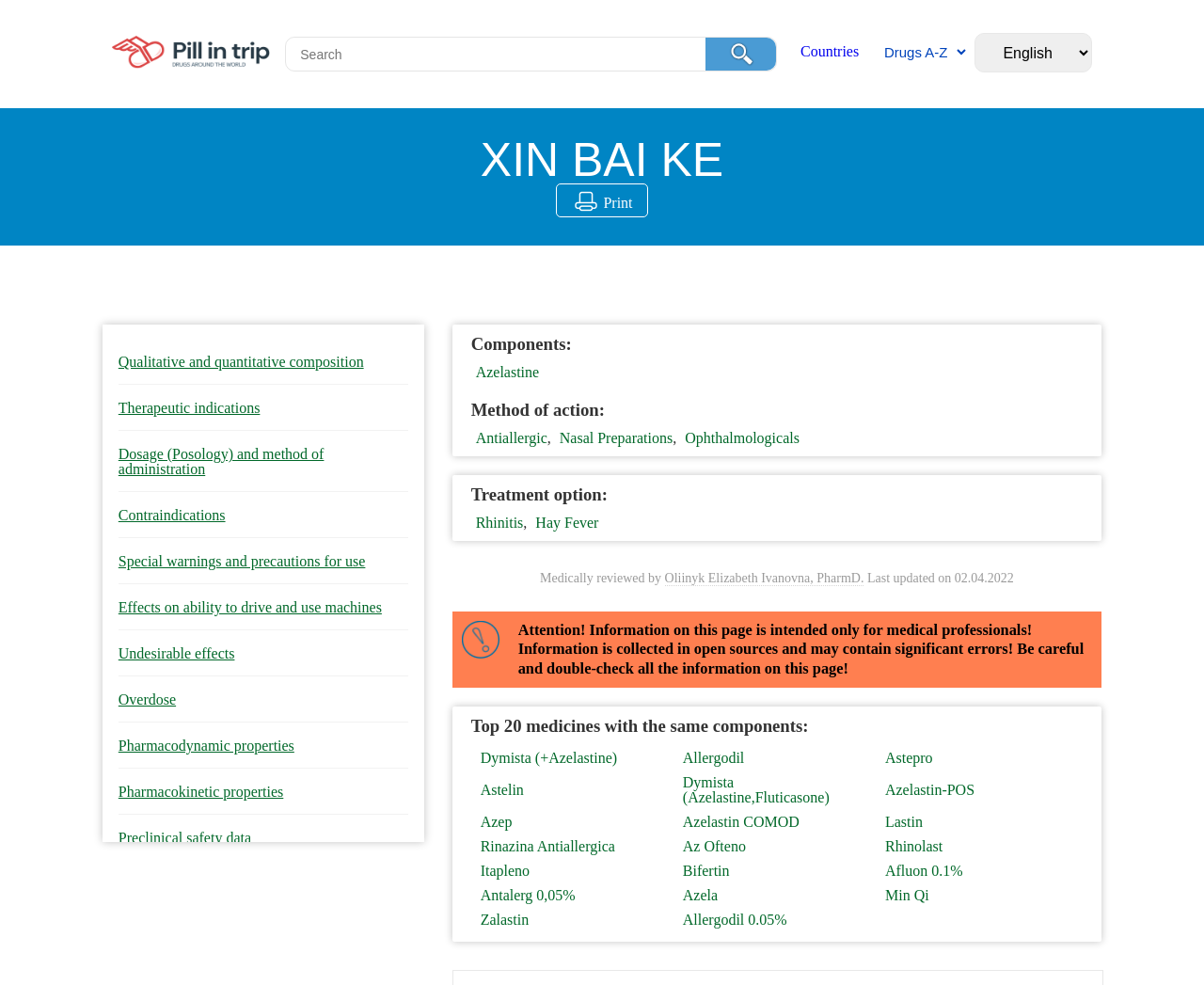Provide the bounding box coordinates of the section that needs to be clicked to accomplish the following instruction: "Read about the therapeutic indications."

[0.098, 0.393, 0.339, 0.437]